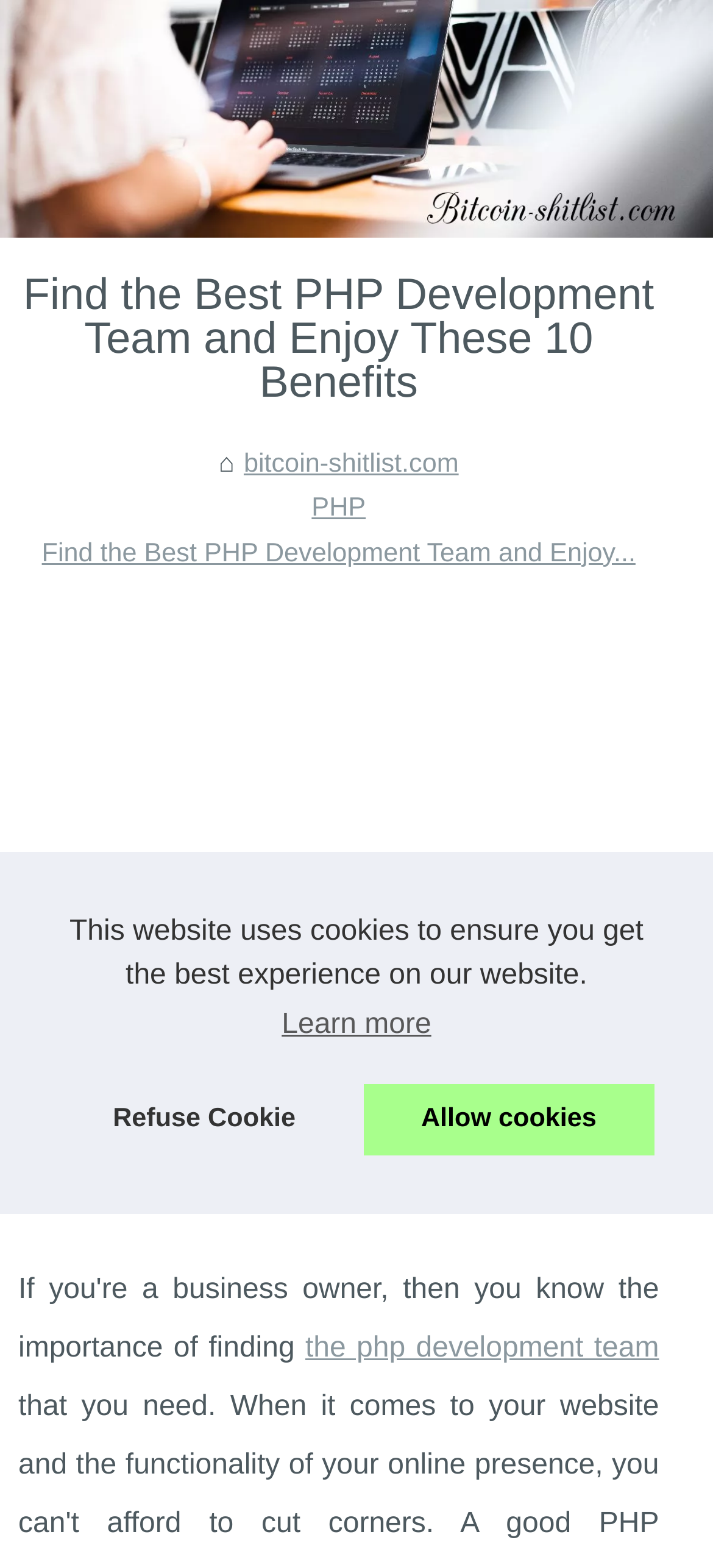Find the bounding box coordinates for the area you need to click to carry out the instruction: "visit the bitcoin-shitlist.com website". The coordinates should be four float numbers between 0 and 1, indicated as [left, top, right, bottom].

[0.0, 0.0, 1.0, 0.152]